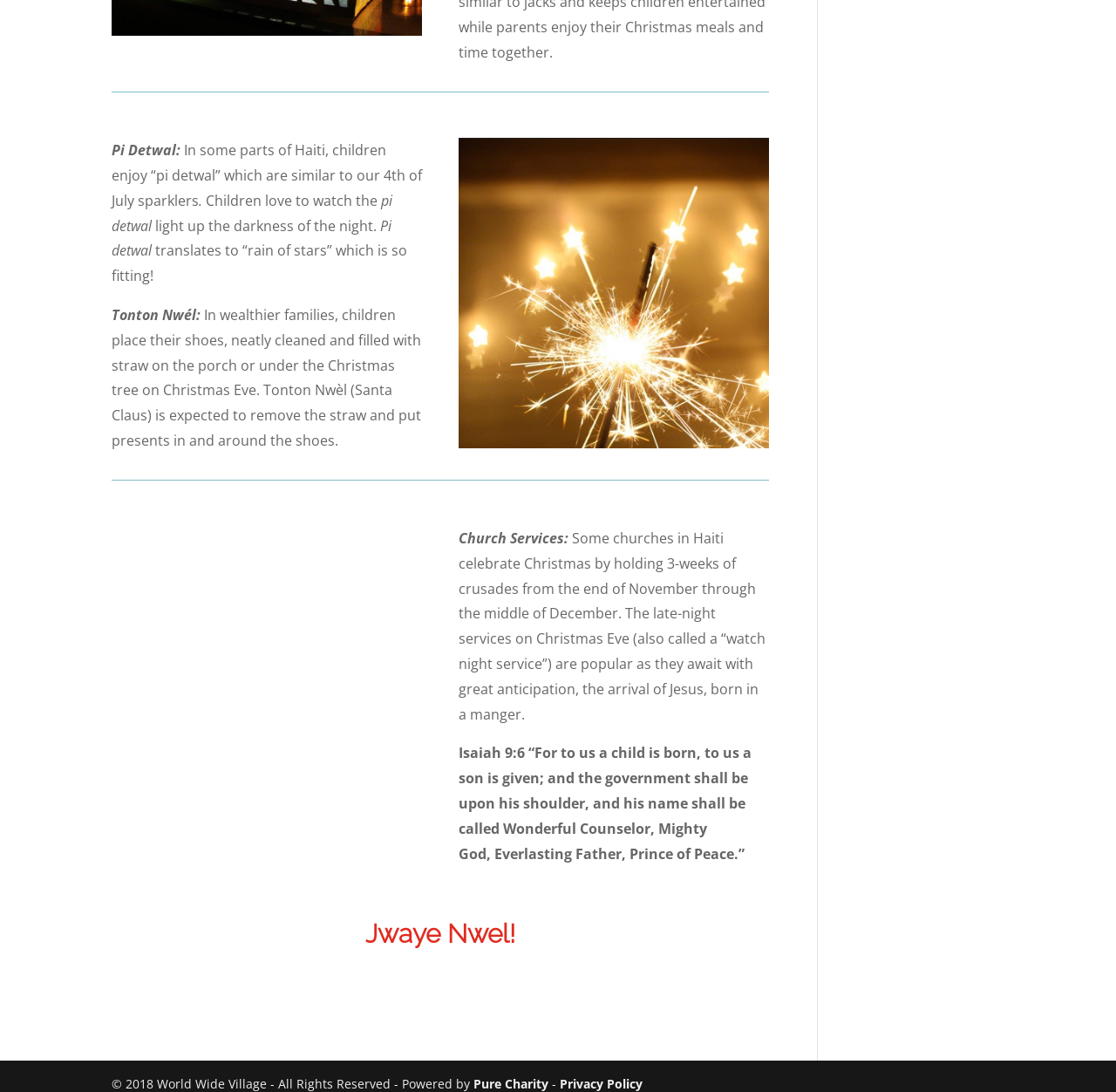What is the Bible verse mentioned on the webpage?
Using the information from the image, provide a comprehensive answer to the question.

The webpage quotes Isaiah 9:6, which says 'For to us a child is born, to us a son is given; and the government shall be upon his shoulder, and his name shall be called Wonderful Counselor, Mighty God, Everlasting Father, Prince of Peace.'